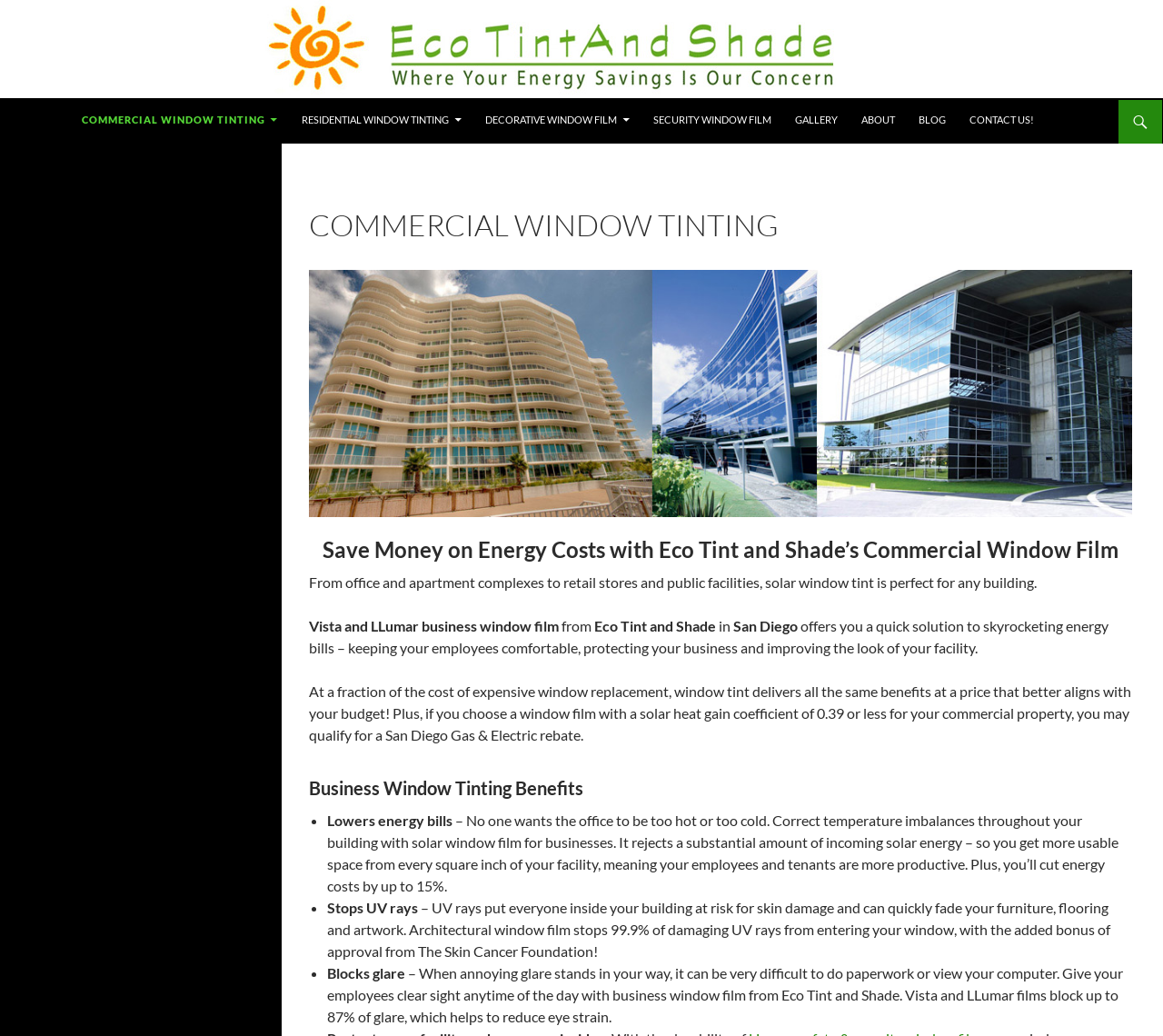Using the provided element description: "Log in", determine the bounding box coordinates of the corresponding UI element in the screenshot.

None